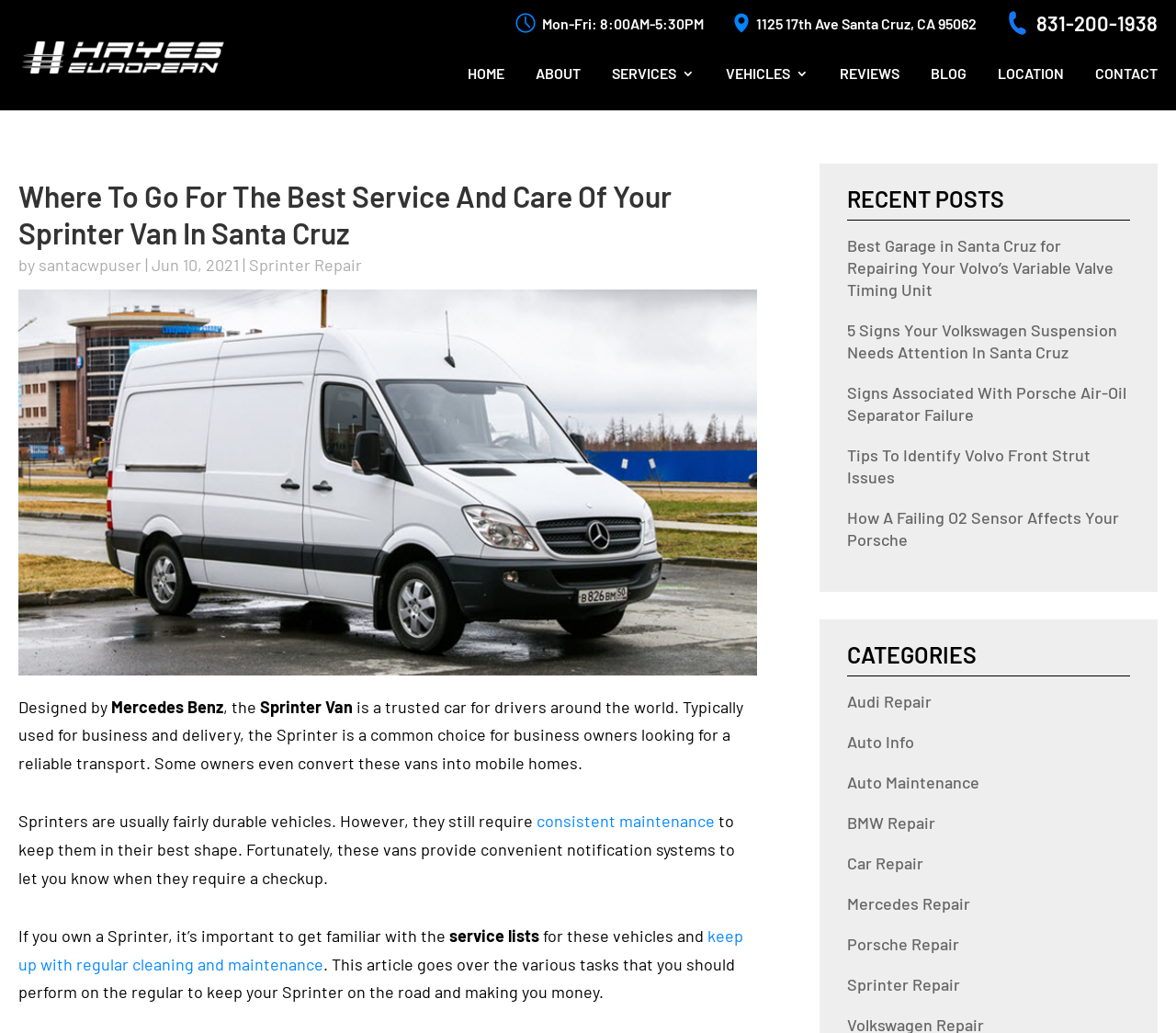Extract the text of the main heading from the webpage.

Where To Go For The Best Service And Care Of Your Sprinter Van In Santa Cruz